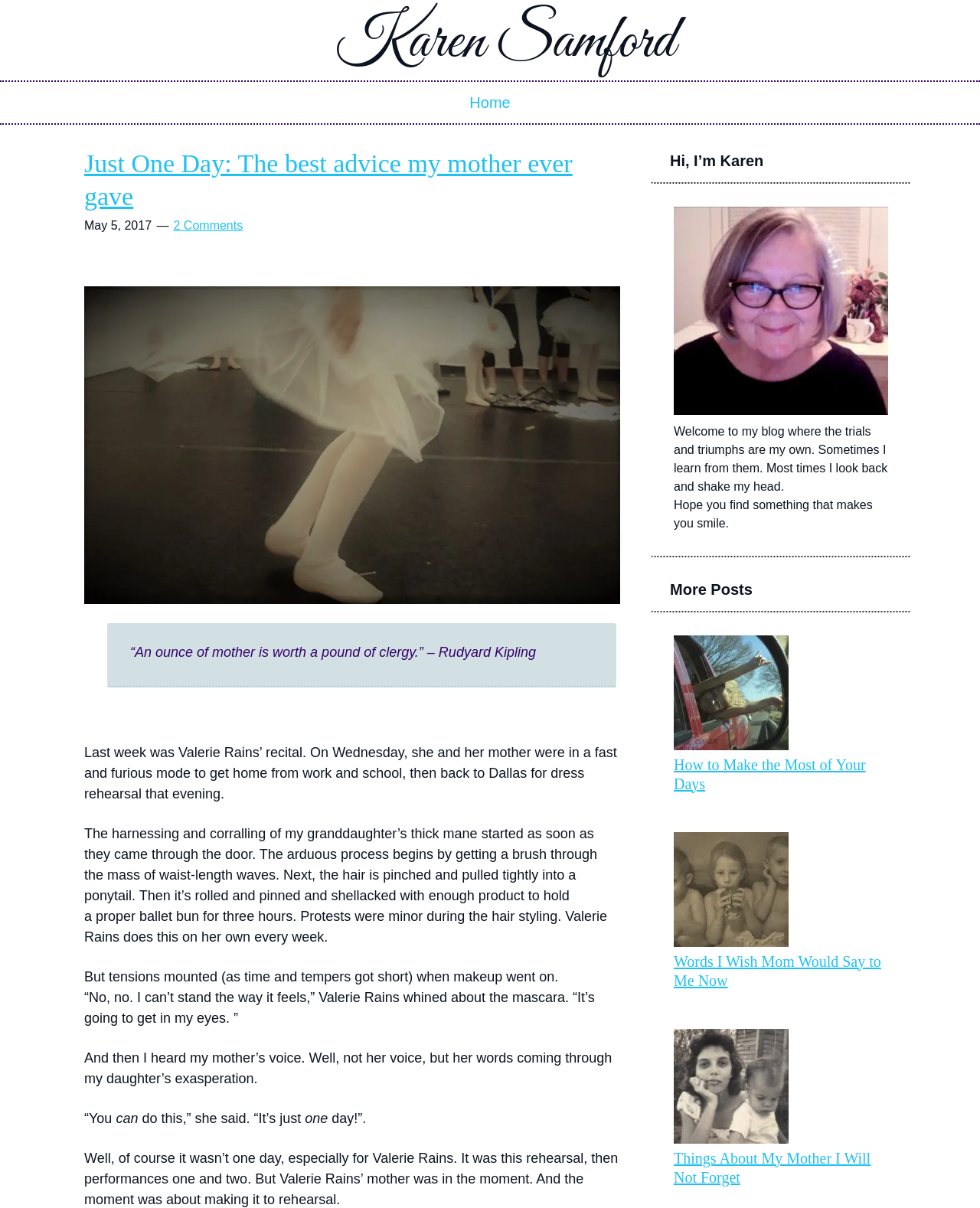Could you locate the bounding box coordinates for the section that should be clicked to accomplish this task: "Follow us on social media".

None